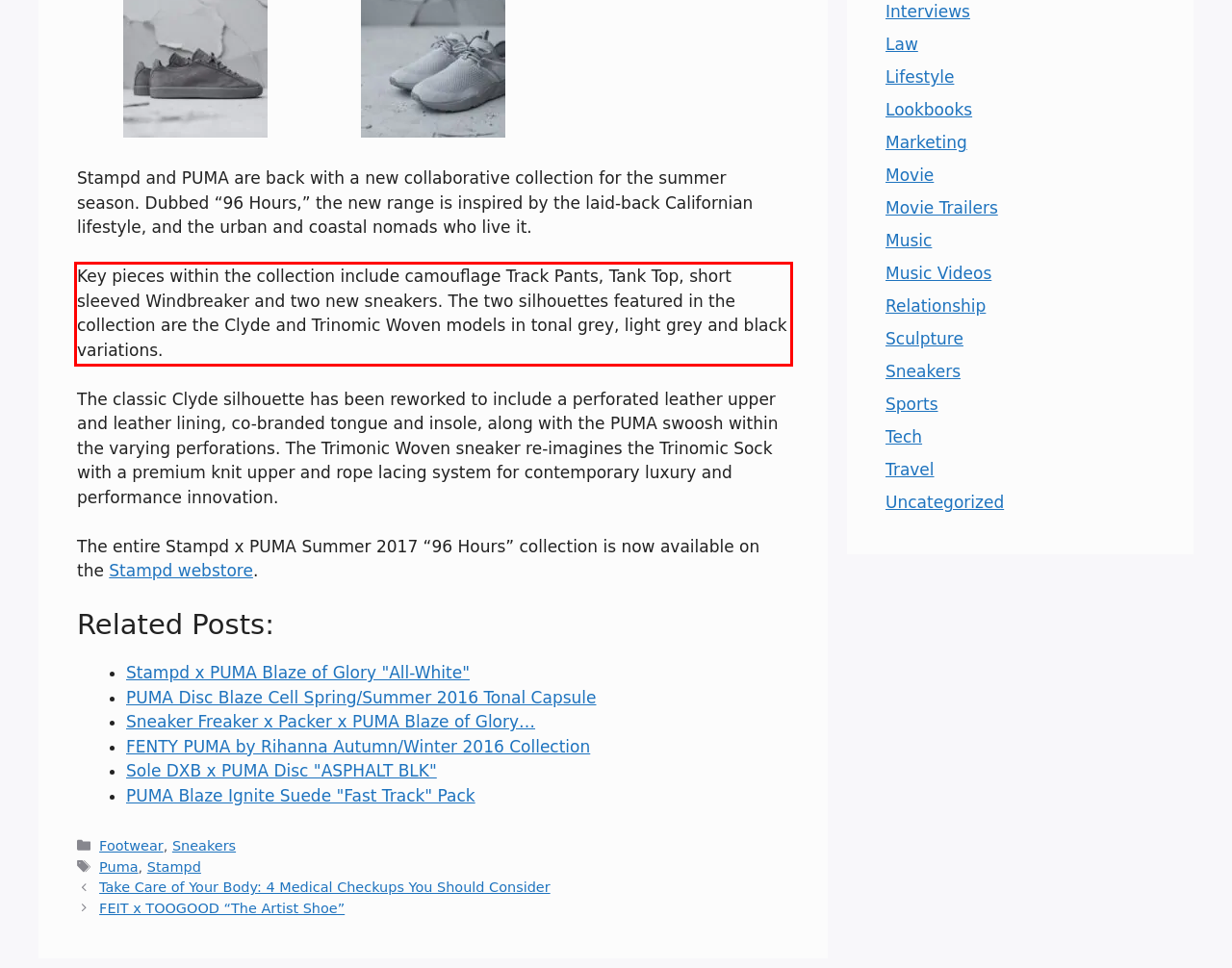You are provided with a screenshot of a webpage containing a red bounding box. Please extract the text enclosed by this red bounding box.

Key pieces within the collection include camouflage Track Pants, Tank Top, short sleeved Windbreaker and two new sneakers. The two silhouettes featured in the collection are the Clyde and Trinomic Woven models in tonal grey, light grey and black variations.